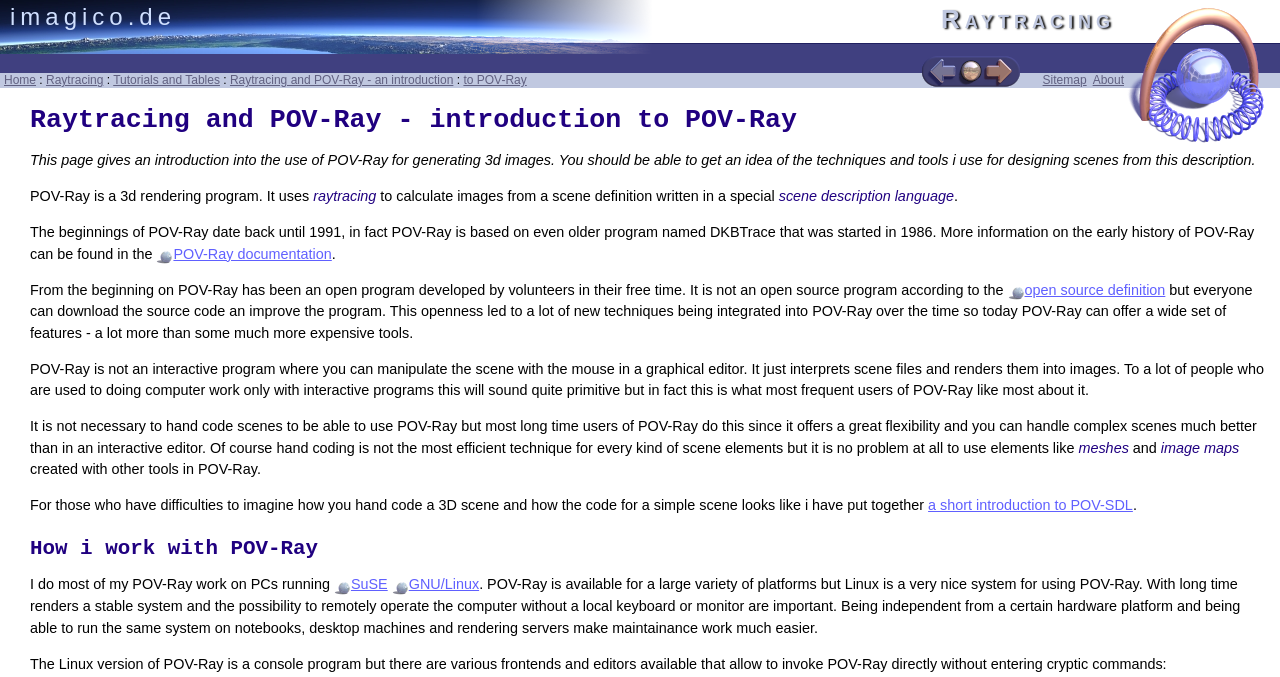Explain in detail what you observe on this webpage.

This webpage is an introduction to using POV-Ray, a 3D rendering program. At the top of the page, there are two images and a heading with the title "imagico.de - Raytracing and POV-Ray - an introduction to POV-Ray". Below this, there are several links to other pages, including "Sitemap", "About", and "Home", as well as an image labeled "Navigation".

The main content of the page is divided into two sections. The first section provides an introduction to POV-Ray, explaining that it is a 3D rendering program that uses raytracing to calculate images from a scene definition written in a special language. The text also discusses the history of POV-Ray, which dates back to 1991, and its open development process.

The second section, titled "How I work with POV-Ray", describes the author's workflow with POV-Ray. The author uses PCs running Linux, specifically SuSE and GNU/Linux, and takes advantage of the stability and remote operation capabilities of the system. The text also mentions that POV-Ray is available on various platforms, but Linux is a preferred system for using POV-Ray.

Throughout the page, there are several links to external resources, including the POV-Ray documentation and open source definition. There are also images scattered throughout the page, including icons for external links and a larger image at the top right corner of the page.